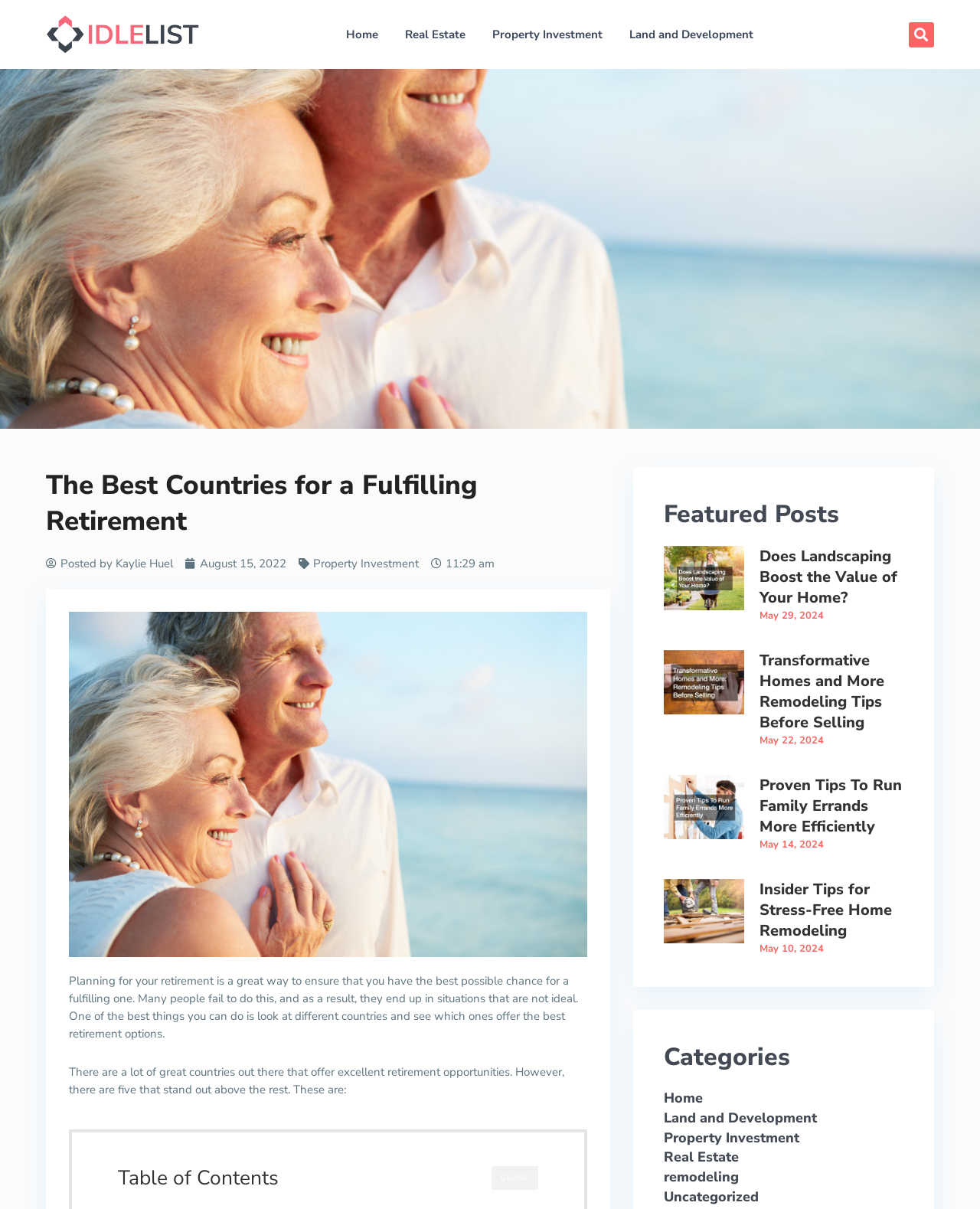Can you find the bounding box coordinates for the element that needs to be clicked to execute this instruction: "Read the article about 'Does Landscaping Boost the Value of Your Home?'"? The coordinates should be given as four float numbers between 0 and 1, i.e., [left, top, right, bottom].

[0.775, 0.452, 0.922, 0.503]